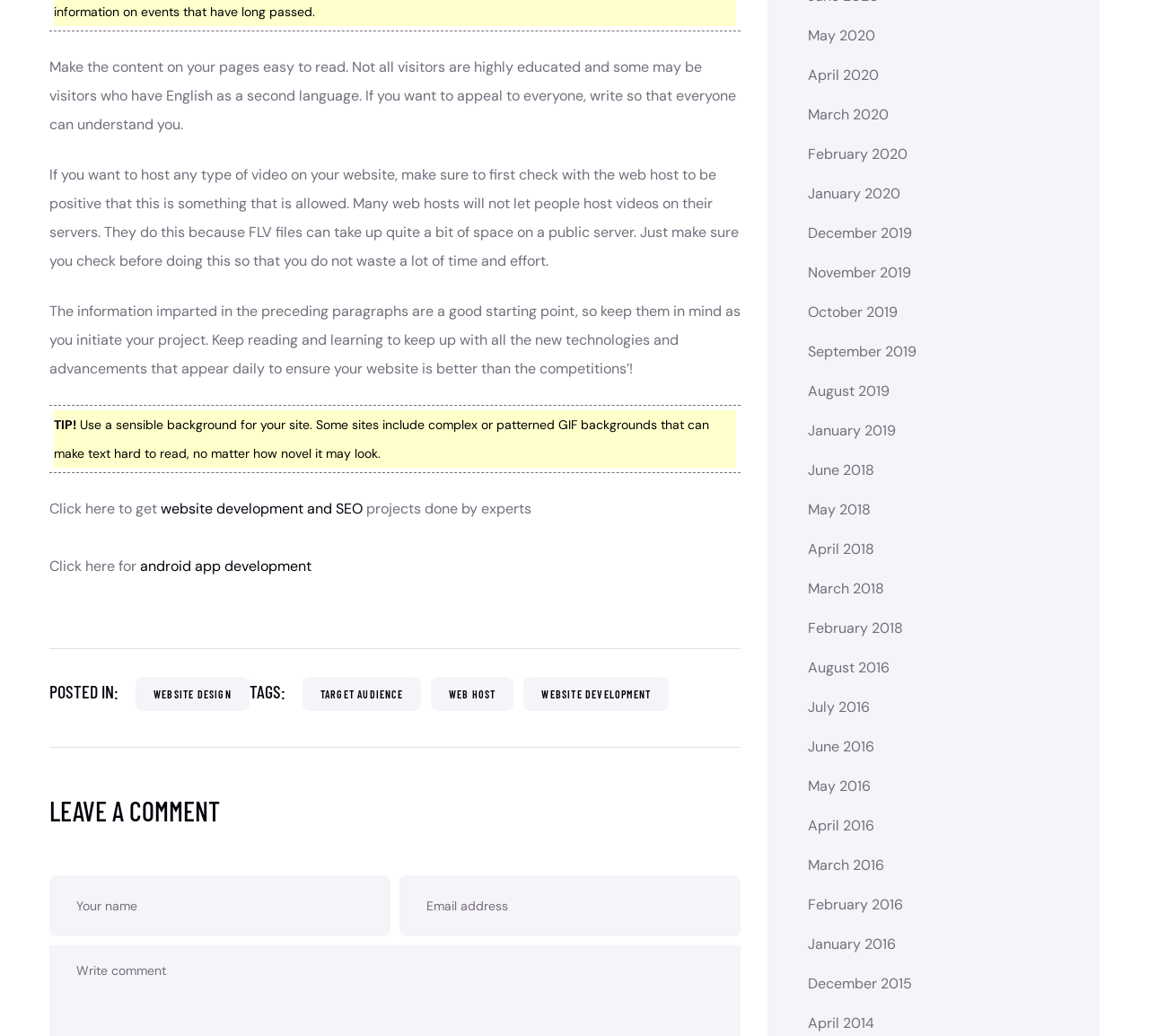Please find the bounding box coordinates for the clickable element needed to perform this instruction: "Leave a comment".

[0.043, 0.767, 0.645, 0.798]